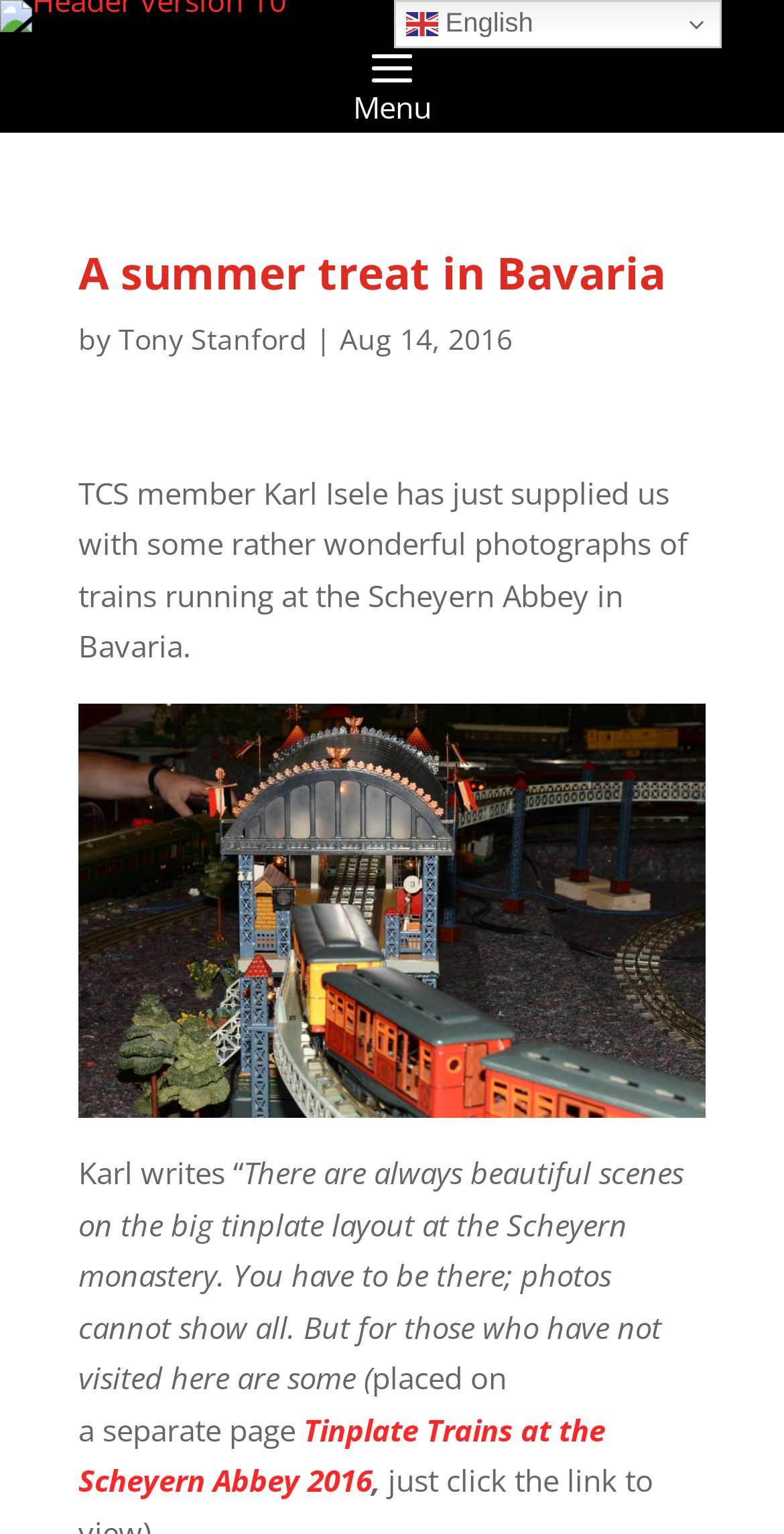What is the name of the author of the article?
Refer to the image and respond with a one-word or short-phrase answer.

Tony Stanford